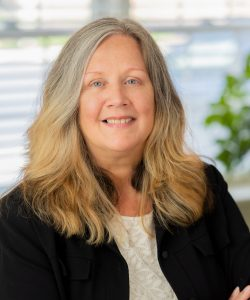What is the color of Maureen Biondi's blazer?
Refer to the image and provide a detailed answer to the question.

The caption describes Maureen Biondi as wearing a black blazer over a light top, which allows us to determine the color of her blazer.